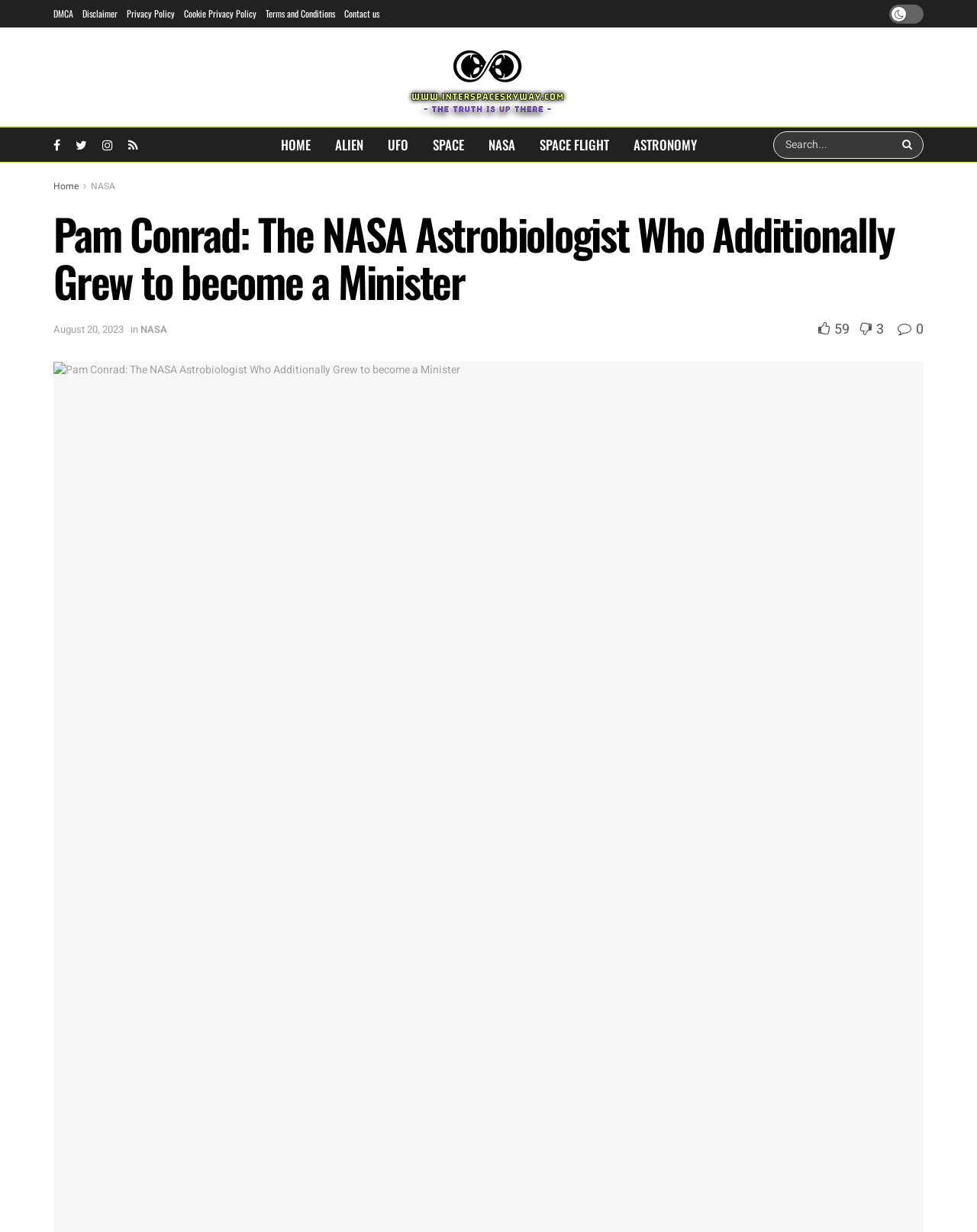Analyze the image and give a detailed response to the question:
What is the purpose of the textbox?

The textbox has a placeholder 'Search...' and is accompanied by a 'Search Button', indicating that its purpose is to allow users to search for content on the website.